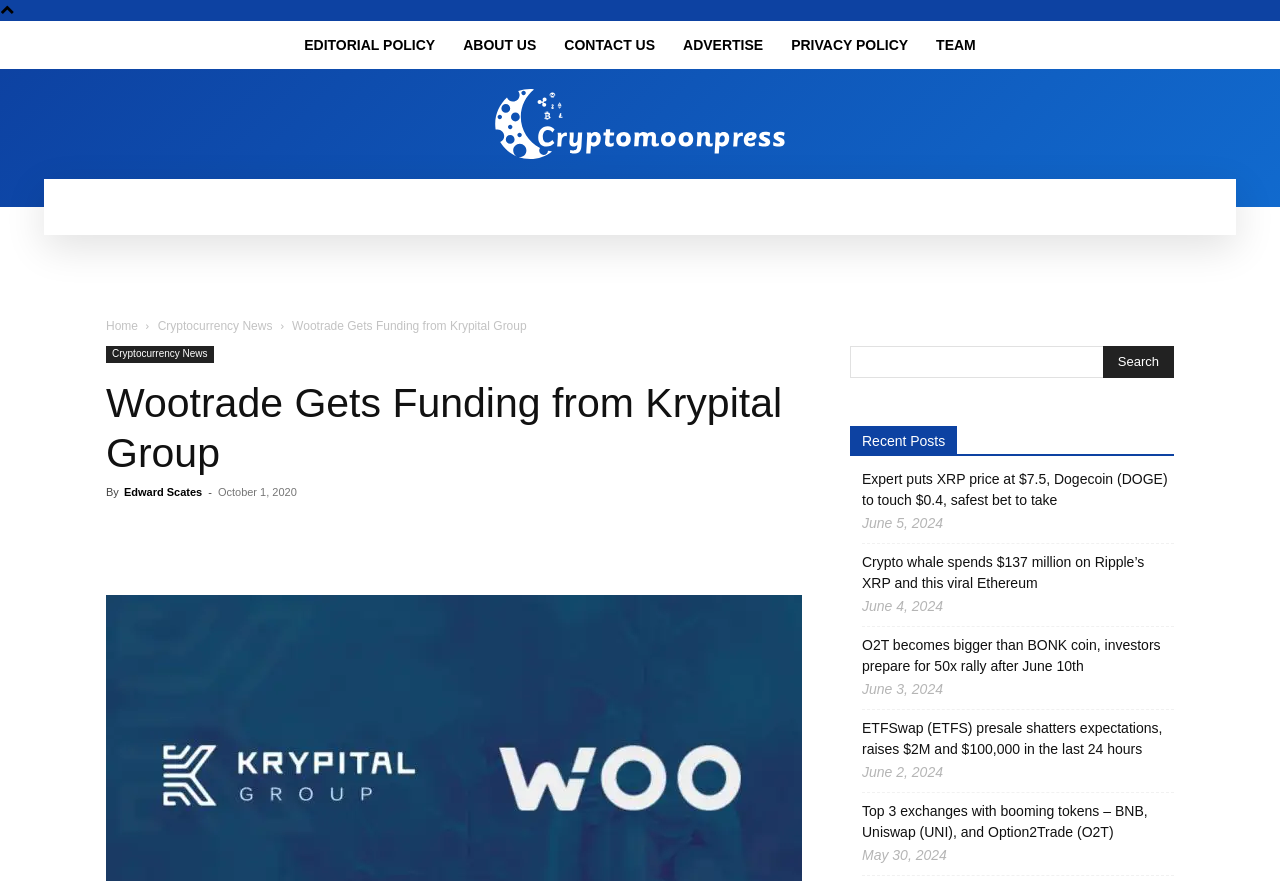What is the category of the article 'Wootrade Gets Funding from Krypital Group'?
Please provide a single word or phrase as the answer based on the screenshot.

Cryptocurrency News